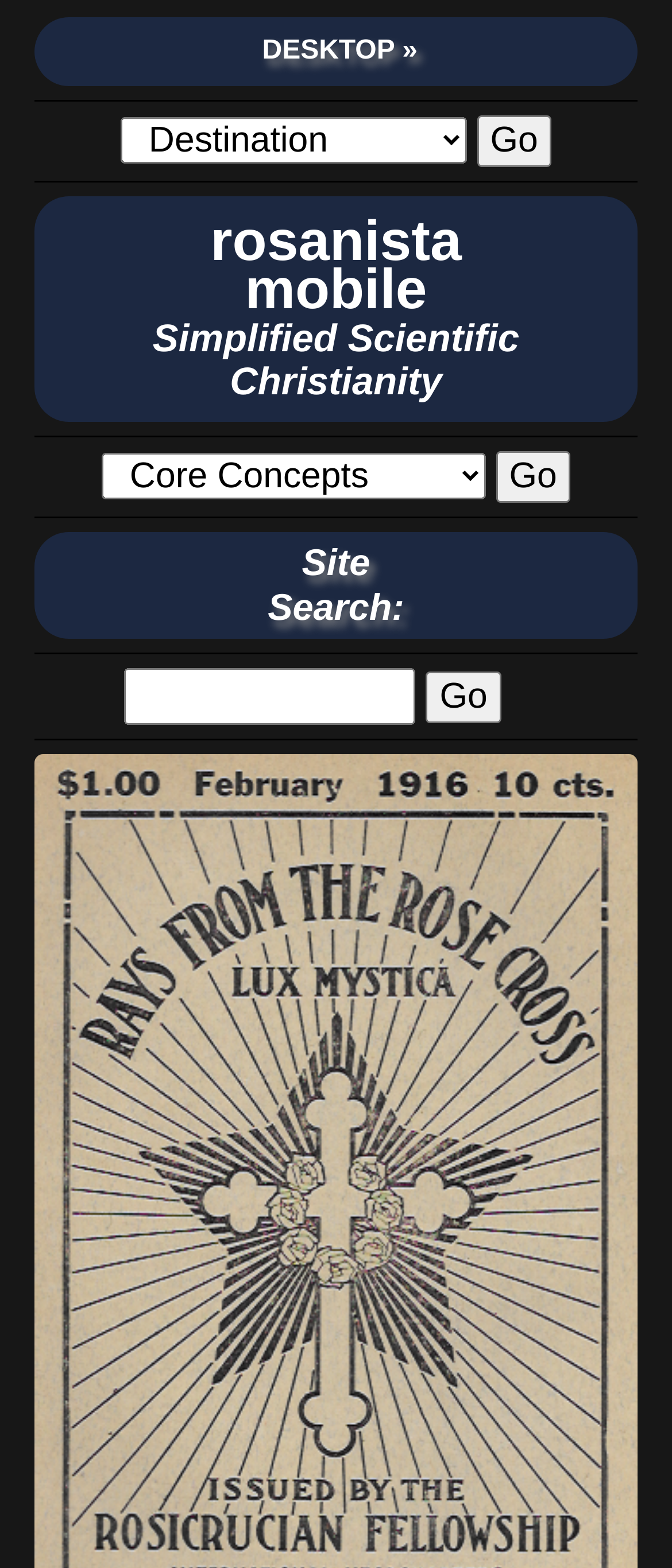How many separators are there on the webpage?
Based on the image, provide a one-word or brief-phrase response.

5